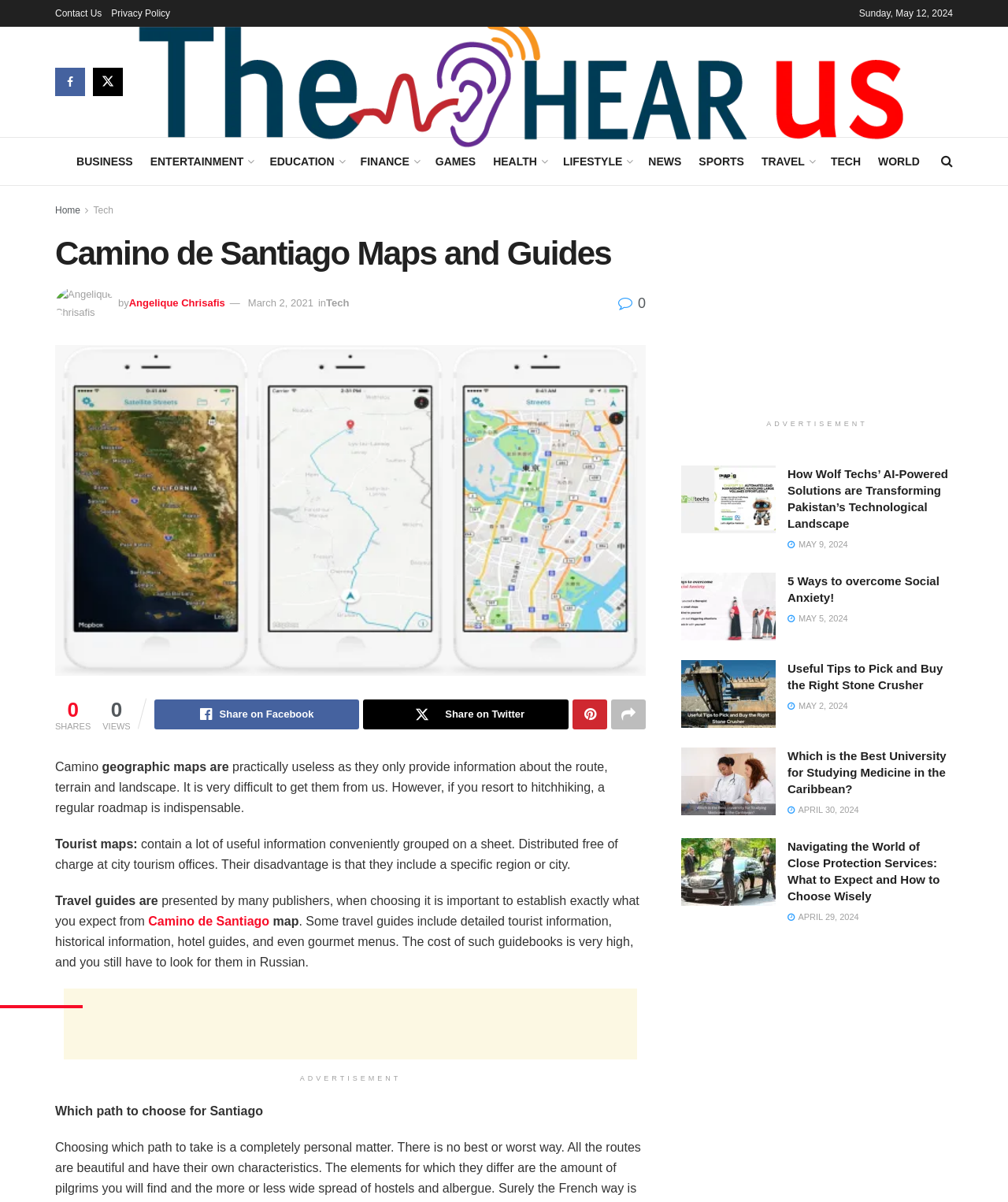Identify the bounding box for the described UI element. Provide the coordinates in (top-left x, top-left y, bottom-right x, bottom-right y) format with values ranging from 0 to 1: Angelique Chrisafis

[0.097, 0.244, 0.192, 0.254]